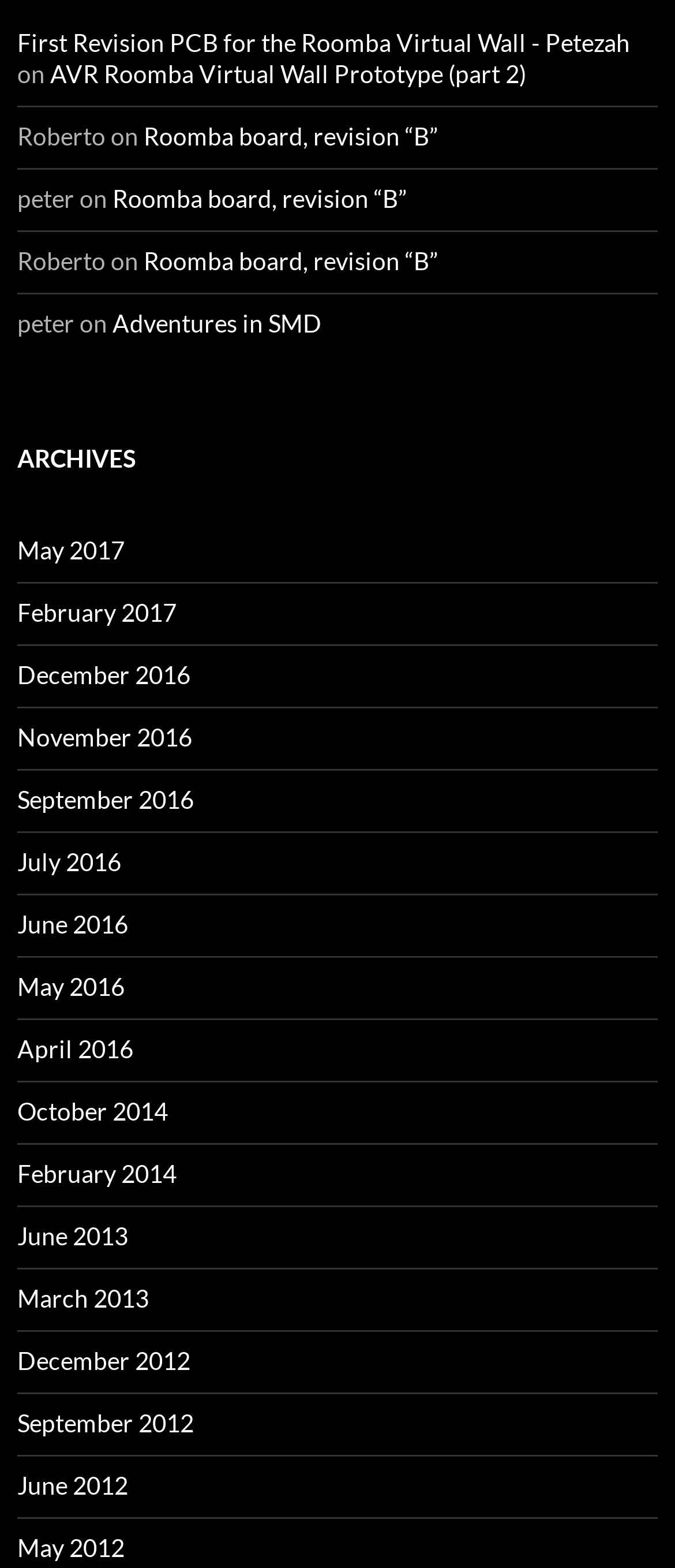What is the title of the first link under 'Recent Comments'?
Using the information presented in the image, please offer a detailed response to the question.

I examined the 'Recent Comments' navigation section and found the title of the first link to be 'First Revision PCB for the Roomba Virtual Wall - Petezah'.